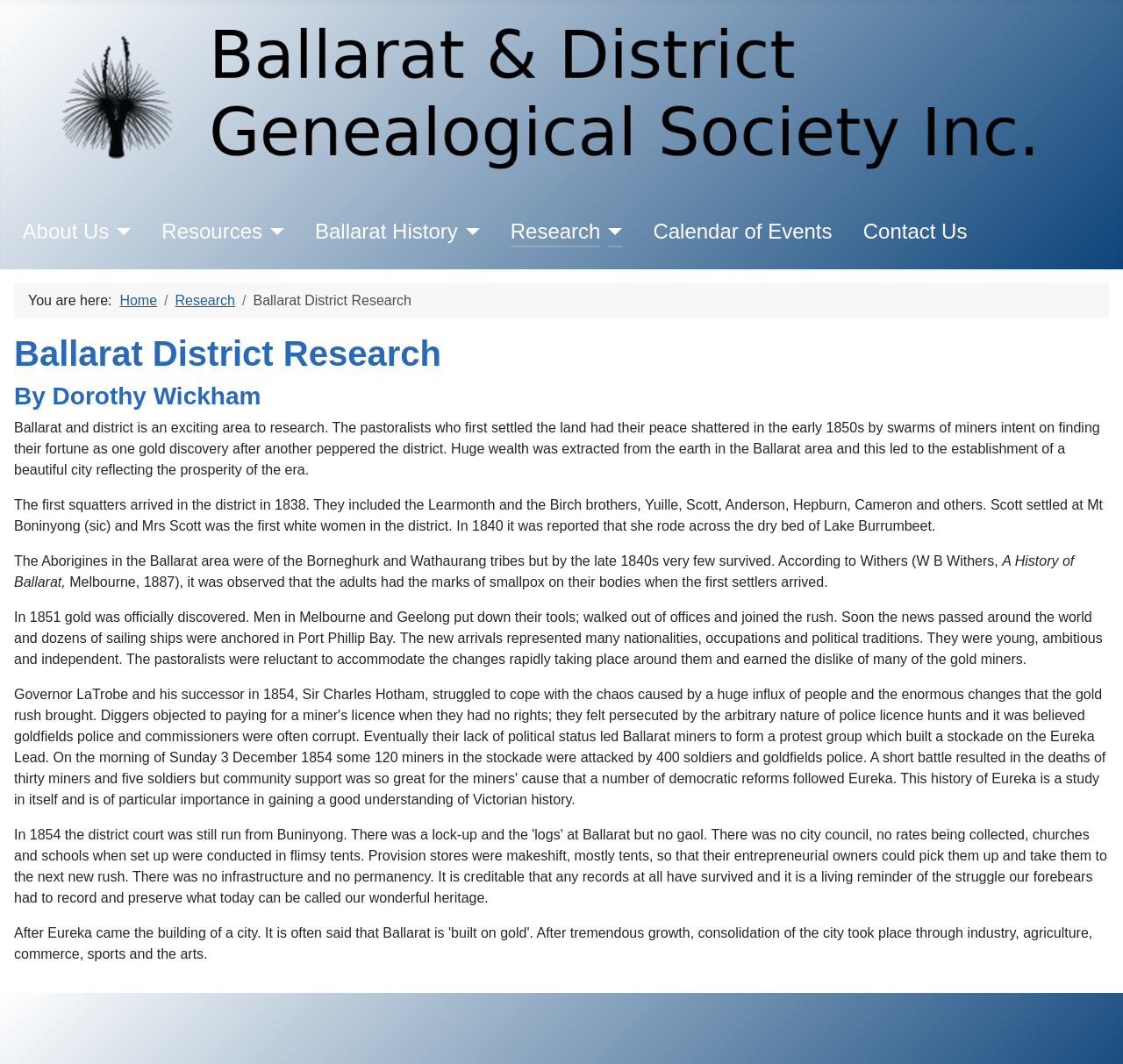Please identify the bounding box coordinates of the area I need to click to accomplish the following instruction: "Check the 'Recent Post' section".

None